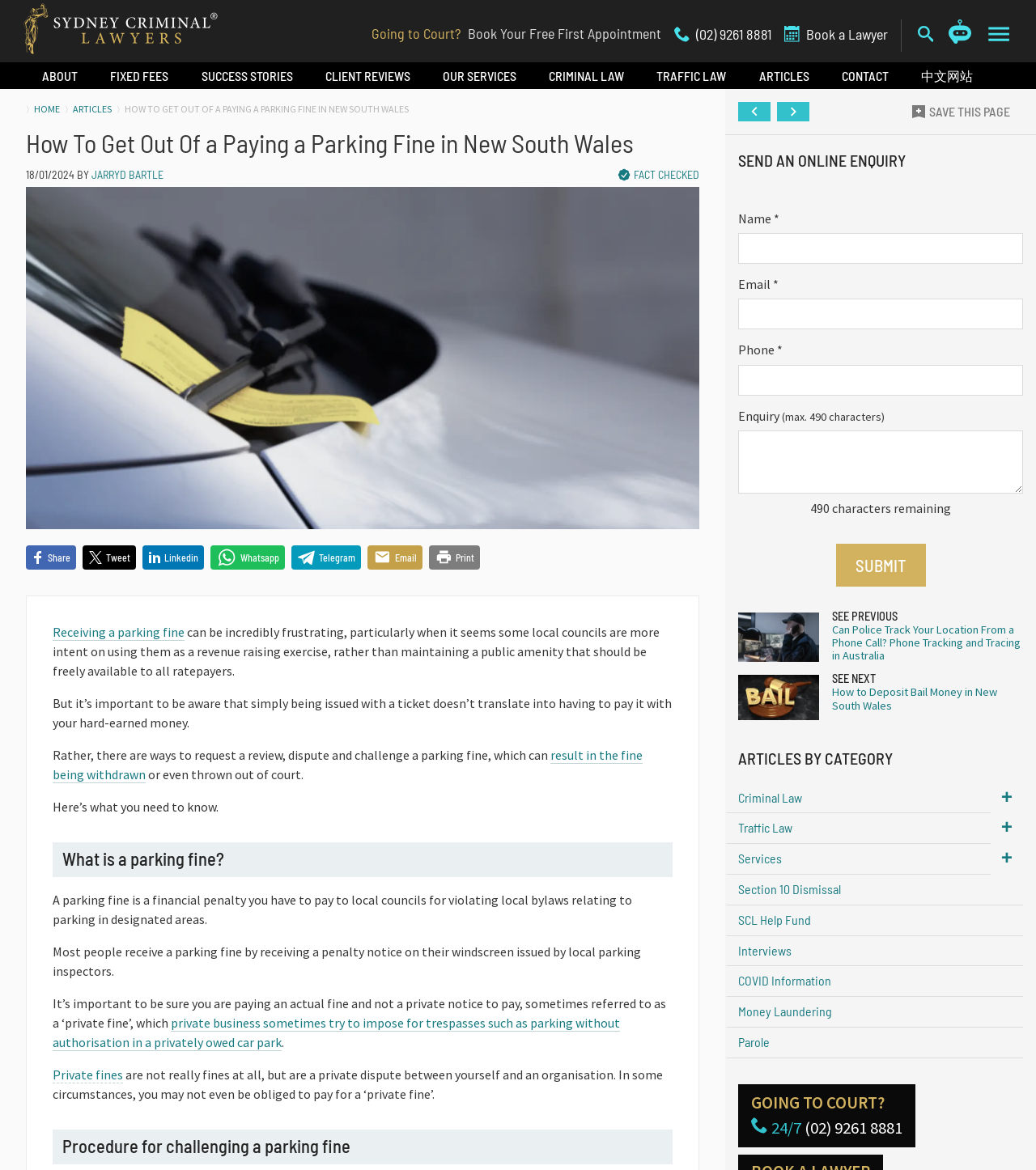Respond with a single word or phrase:
What is the topic of this webpage?

Parking fine